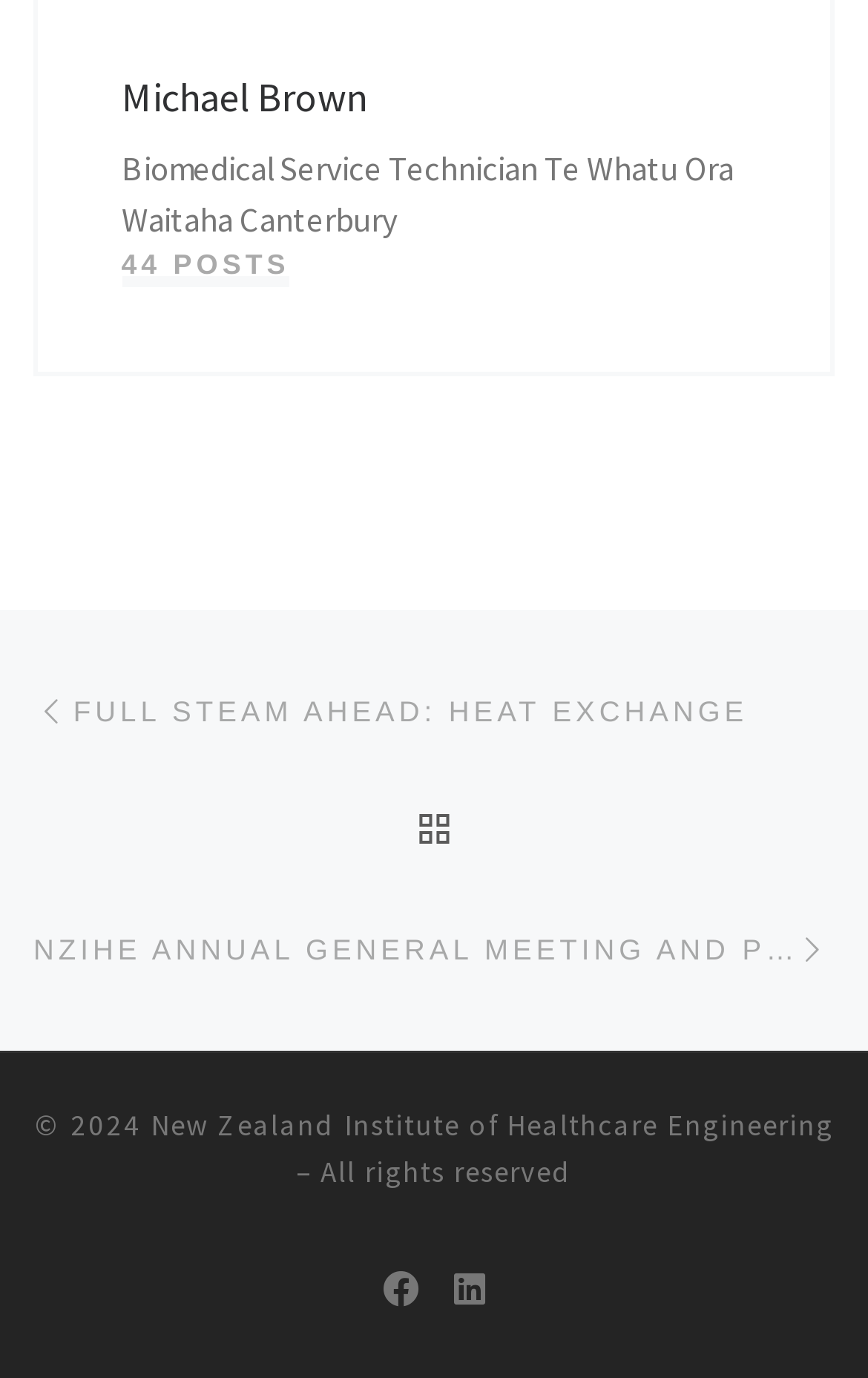Identify the bounding box for the UI element described as: "Full Steam Ahead: HEAT EXCHANGE". Ensure the coordinates are four float numbers between 0 and 1, formatted as [left, top, right, bottom].

[0.038, 0.473, 0.862, 0.559]